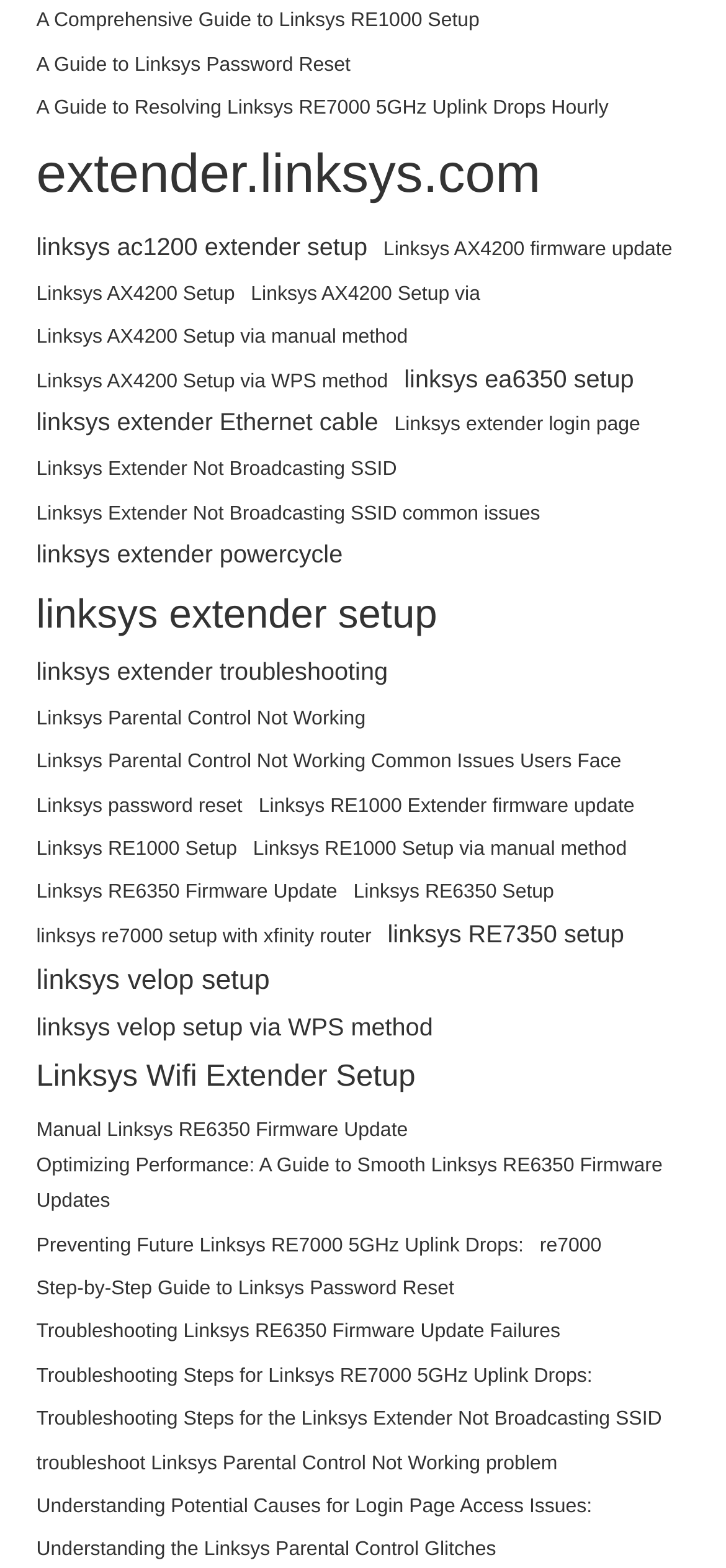Kindly provide the bounding box coordinates of the section you need to click on to fulfill the given instruction: "Learn about troubleshooting Linksys RE6350 firmware update failures".

[0.05, 0.839, 0.772, 0.862]